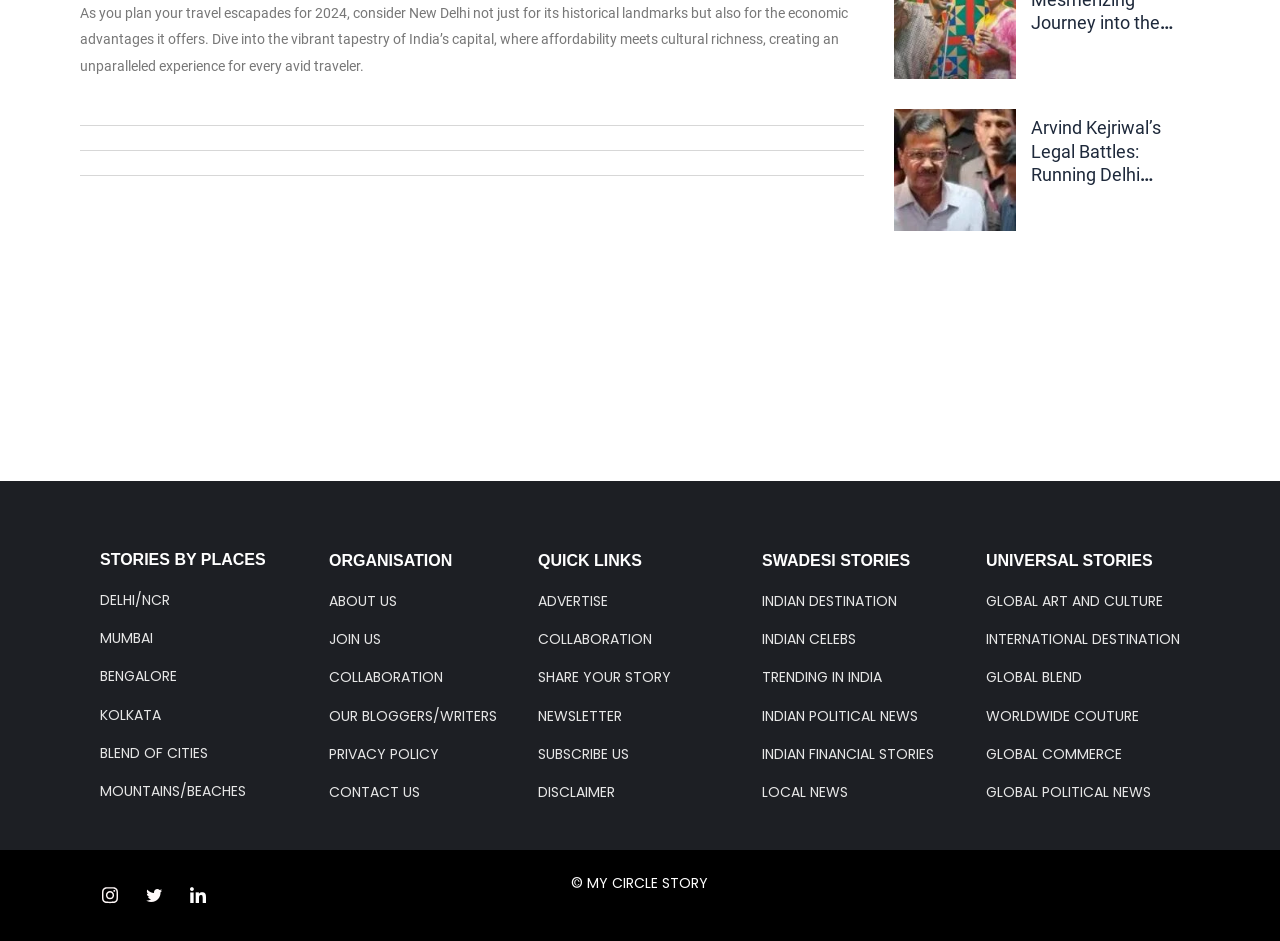Locate the bounding box coordinates of the area you need to click to fulfill this instruction: 'Discover global art and culture'. The coordinates must be in the form of four float numbers ranging from 0 to 1: [left, top, right, bottom].

[0.77, 0.628, 0.909, 0.649]